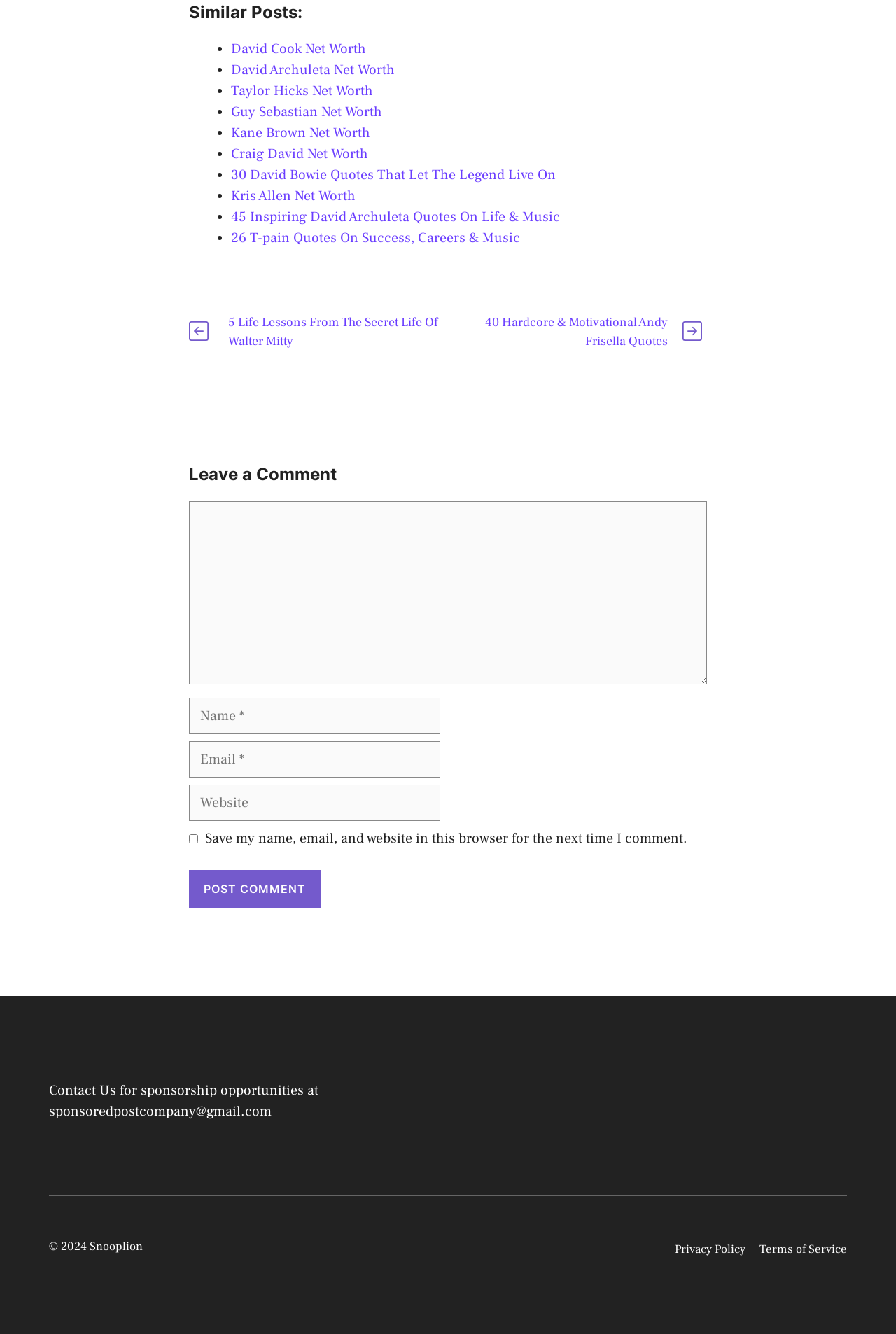Identify and provide the bounding box for the element described by: "sponsoredpostcompany@gmail.com".

[0.055, 0.826, 0.303, 0.84]